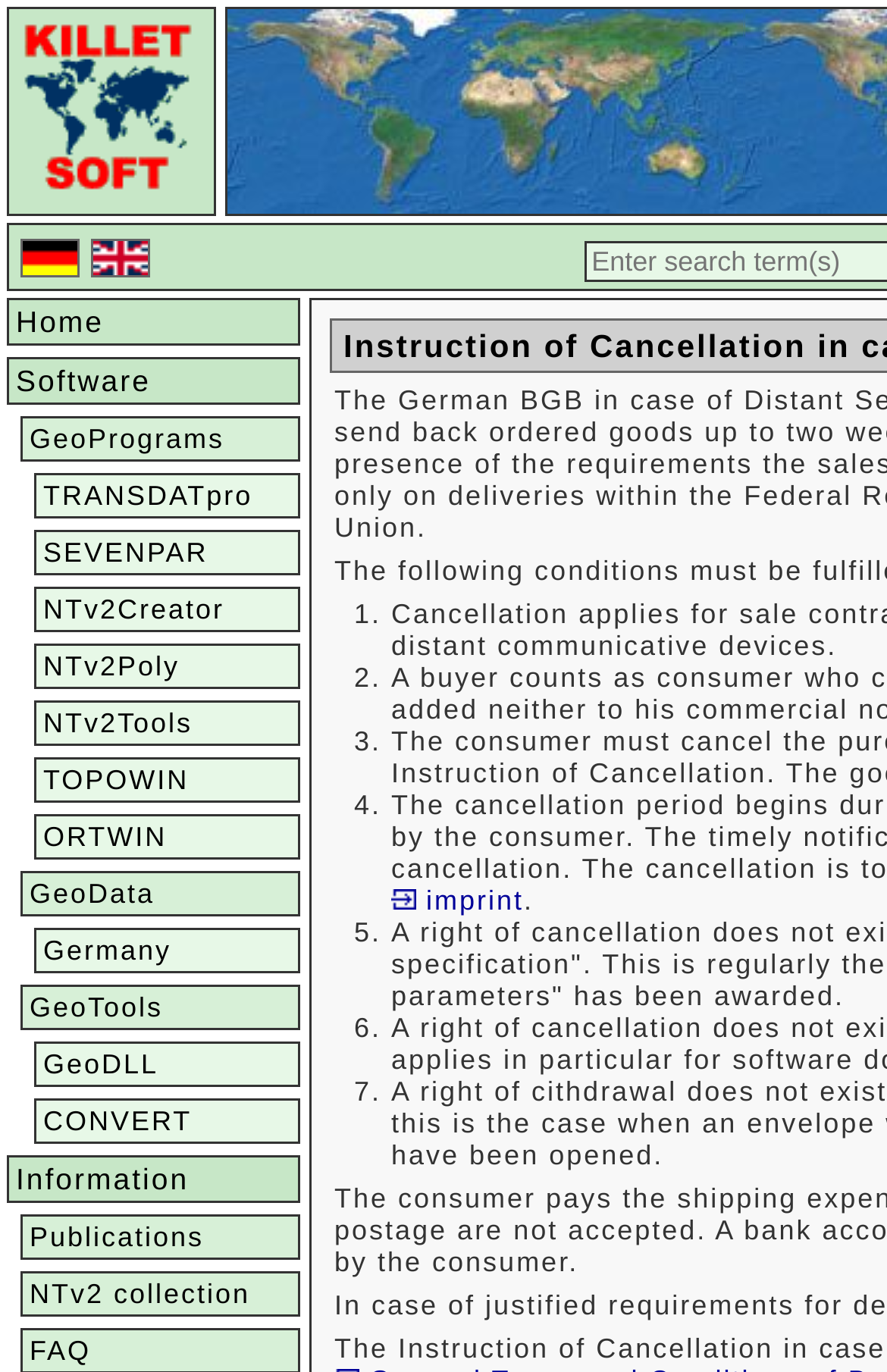Based on the element description TRANSDATpro, identify the bounding box of the UI element in the given webpage screenshot. The coordinates should be in the format (top-left x, top-left y, bottom-right x, bottom-right y) and must be between 0 and 1.

[0.049, 0.35, 0.328, 0.373]